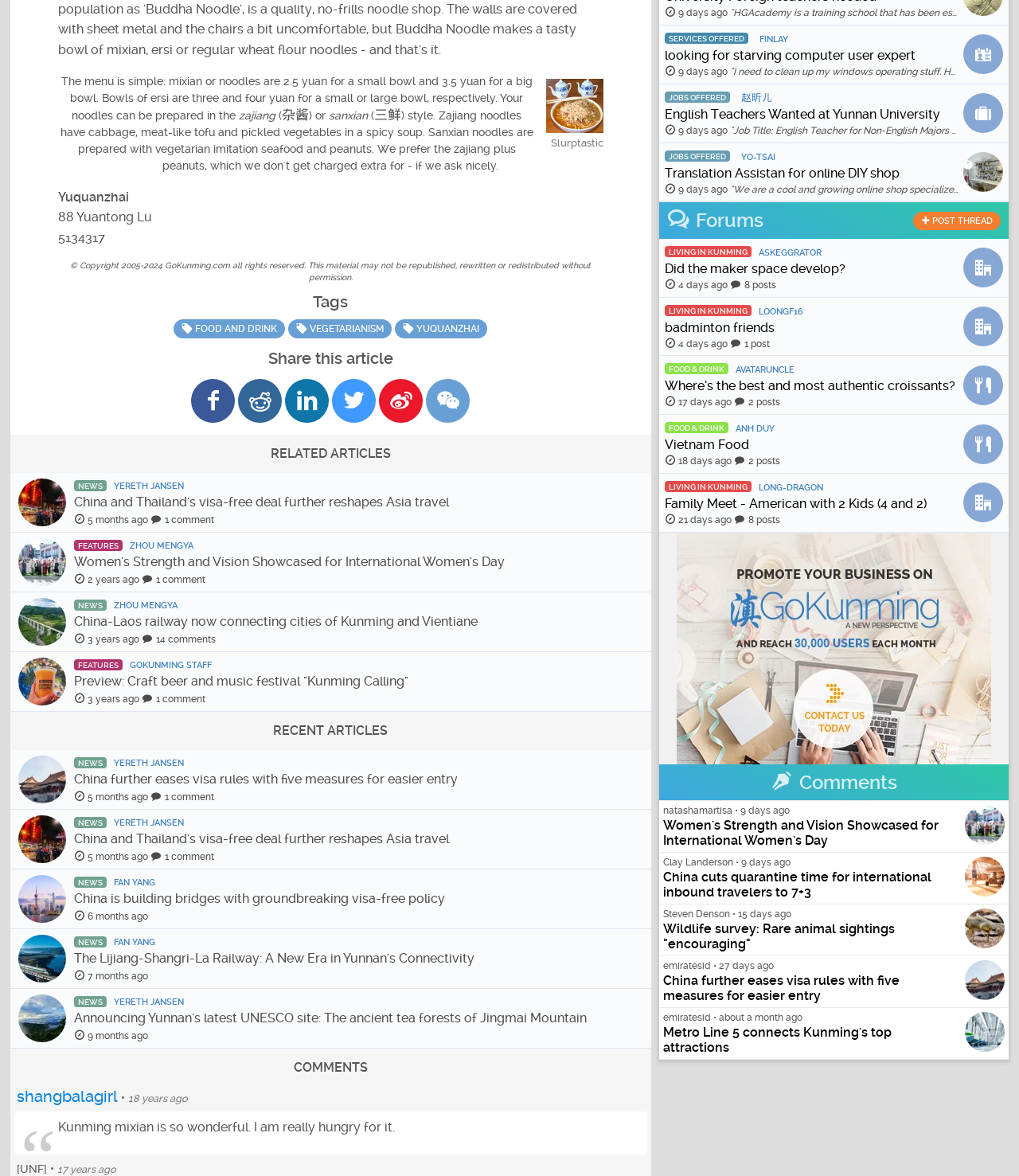Indicate the bounding box coordinates of the element that must be clicked to execute the instruction: "Read the article 'China and Thailand's visa-free deal further reshapes Asia travel'". The coordinates should be given as four float numbers between 0 and 1, i.e., [left, top, right, bottom].

[0.01, 0.402, 0.639, 0.453]